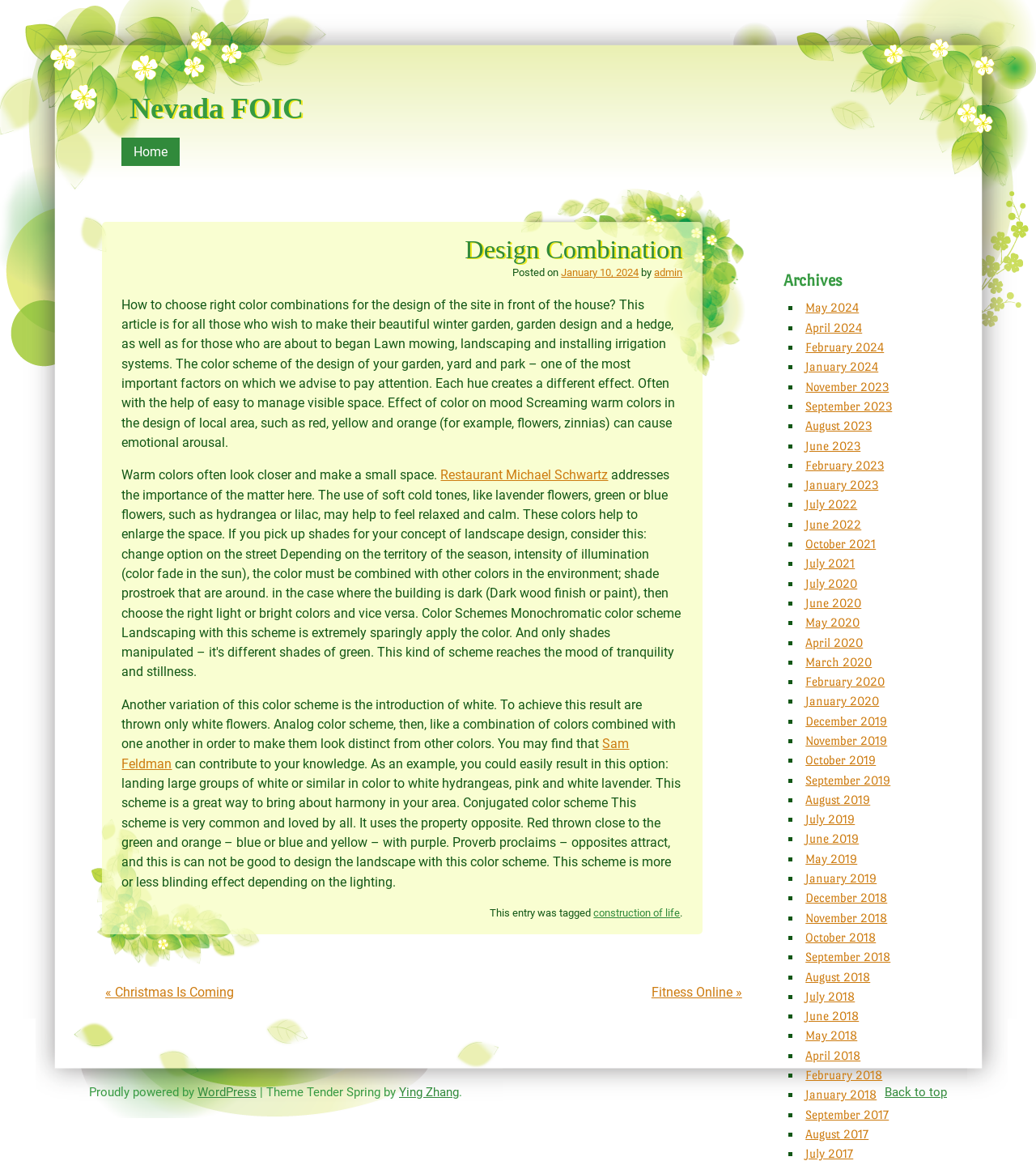Locate the bounding box coordinates of the area that needs to be clicked to fulfill the following instruction: "Read the article 'Design Combination'". The coordinates should be in the format of four float numbers between 0 and 1, namely [left, top, right, bottom].

[0.118, 0.202, 0.659, 0.228]